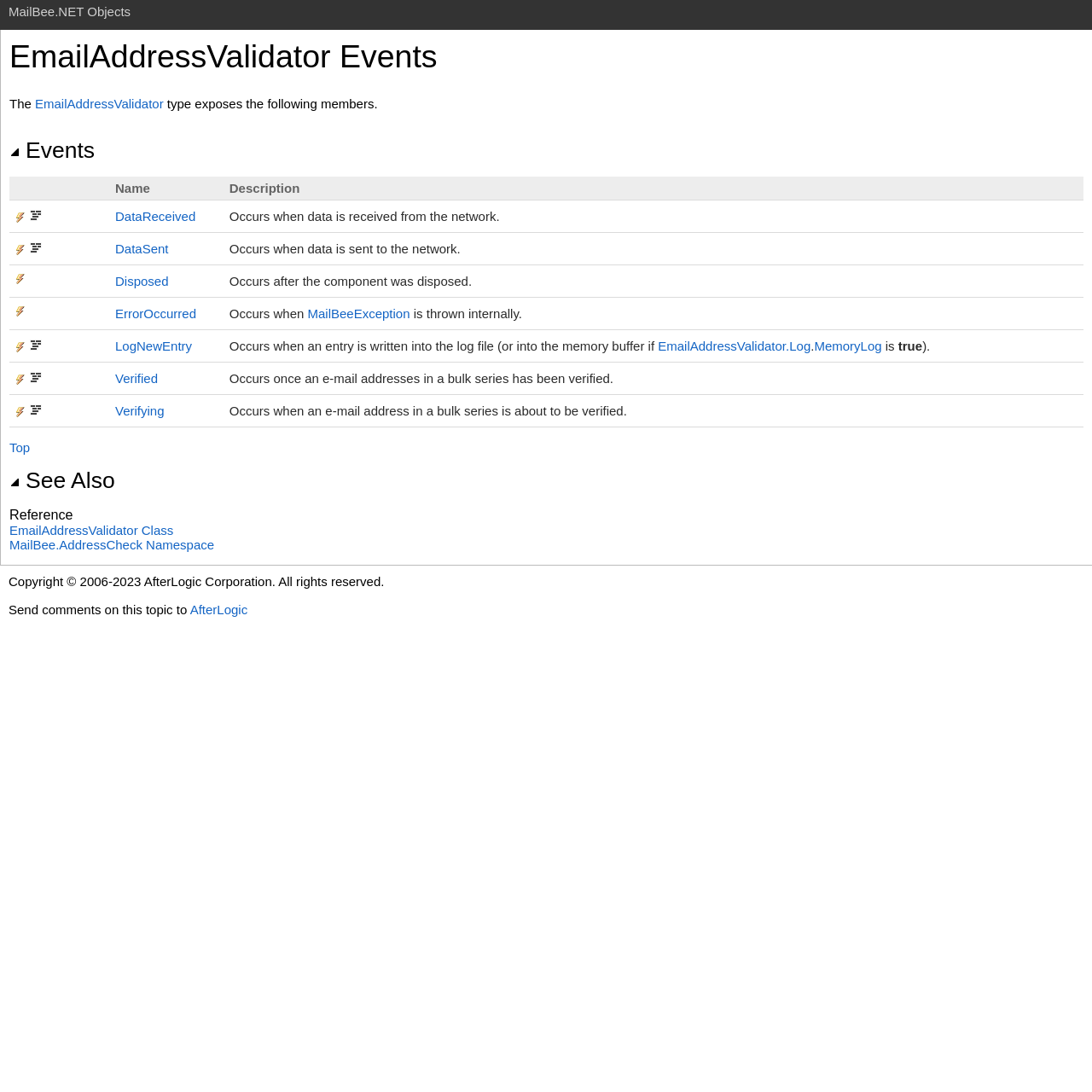What is the namespace of the EmailAddressValidator class?
Please craft a detailed and exhaustive response to the question.

I found the answer by looking at the links at the bottom of the page. One of the links is 'MailBee.AddressCheck Namespace', which suggests that the namespace of the EmailAddressValidator class is 'MailBee.AddressCheck'.